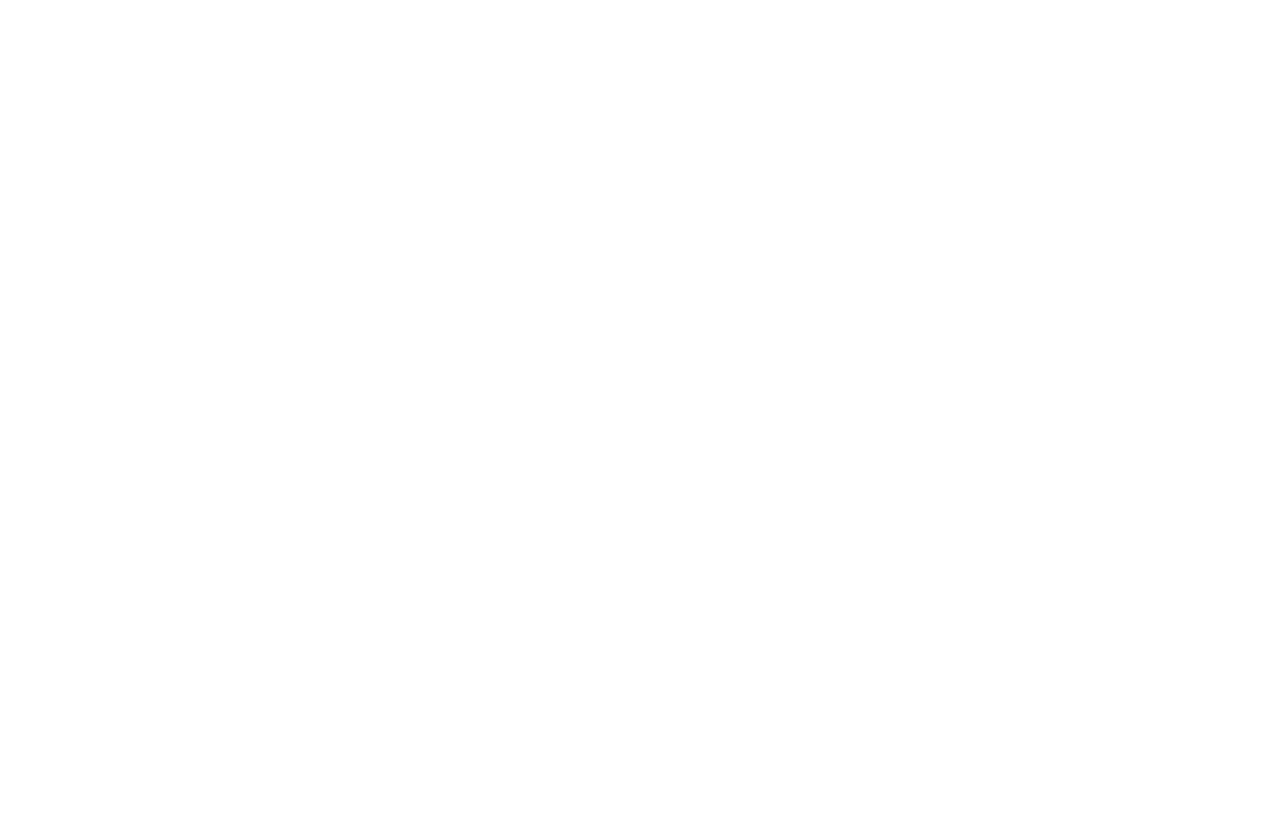Use a single word or phrase to respond to the question:
How many 'Male' labels are there on the webpage?

4